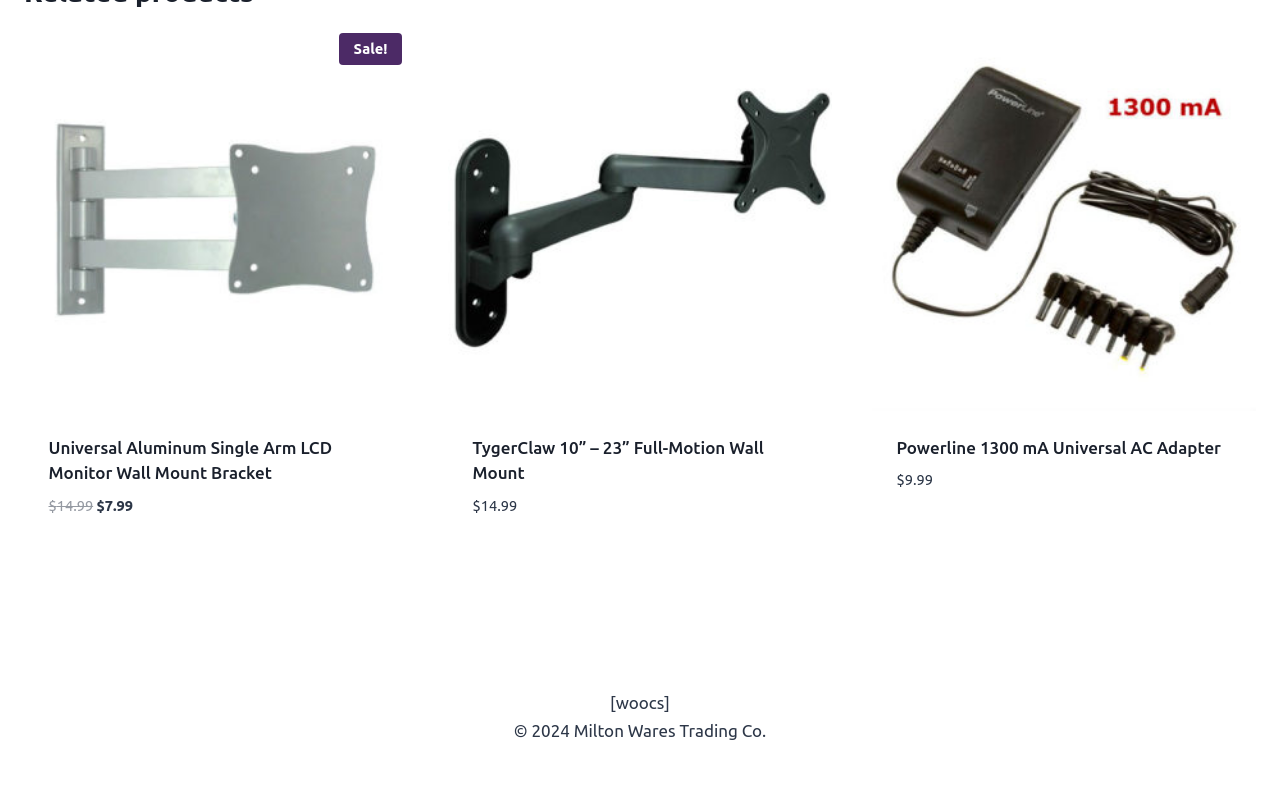Identify the bounding box coordinates of the region that should be clicked to execute the following instruction: "Click on the 'Sale!' link".

[0.019, 0.034, 0.319, 0.519]